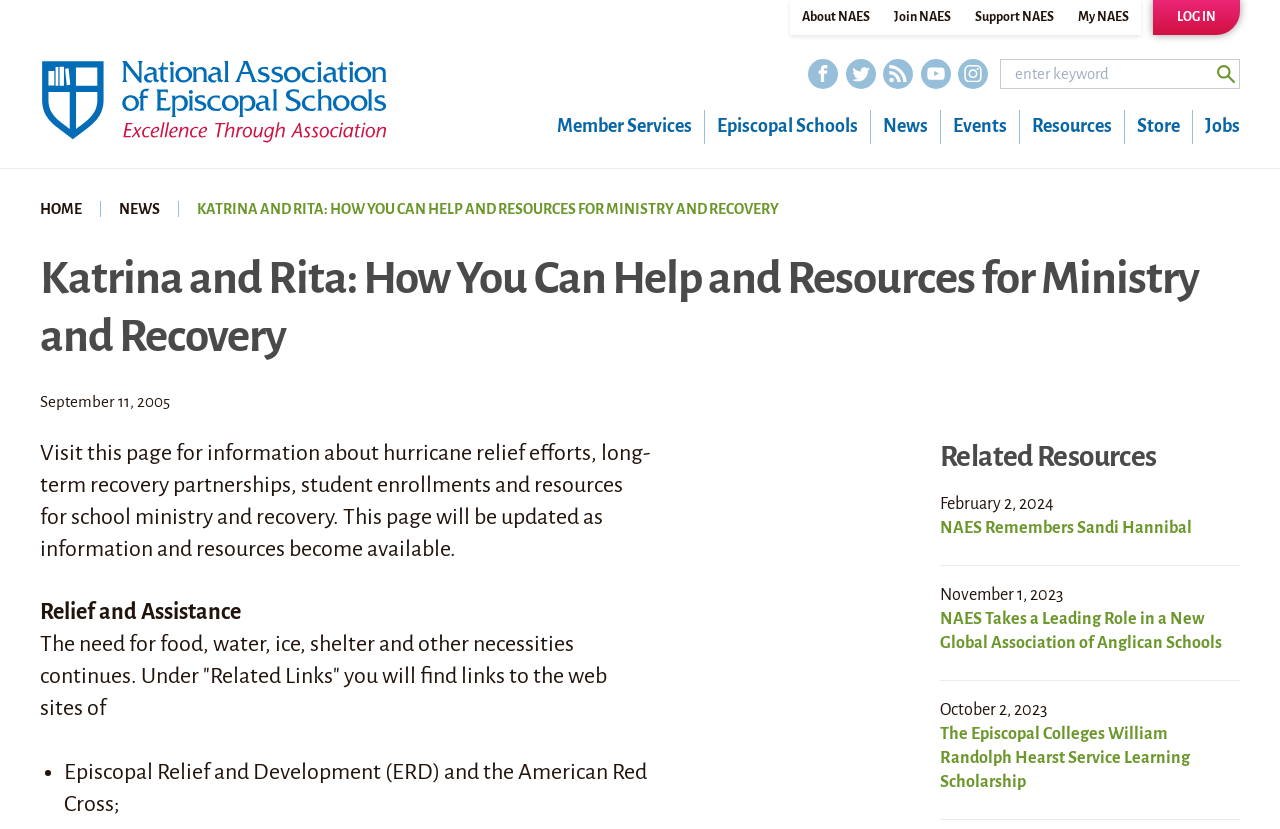Identify the bounding box coordinates of the clickable region necessary to fulfill the following instruction: "Log in to the system". The bounding box coordinates should be four float numbers between 0 and 1, i.e., [left, top, right, bottom].

[0.901, 0.0, 0.969, 0.042]